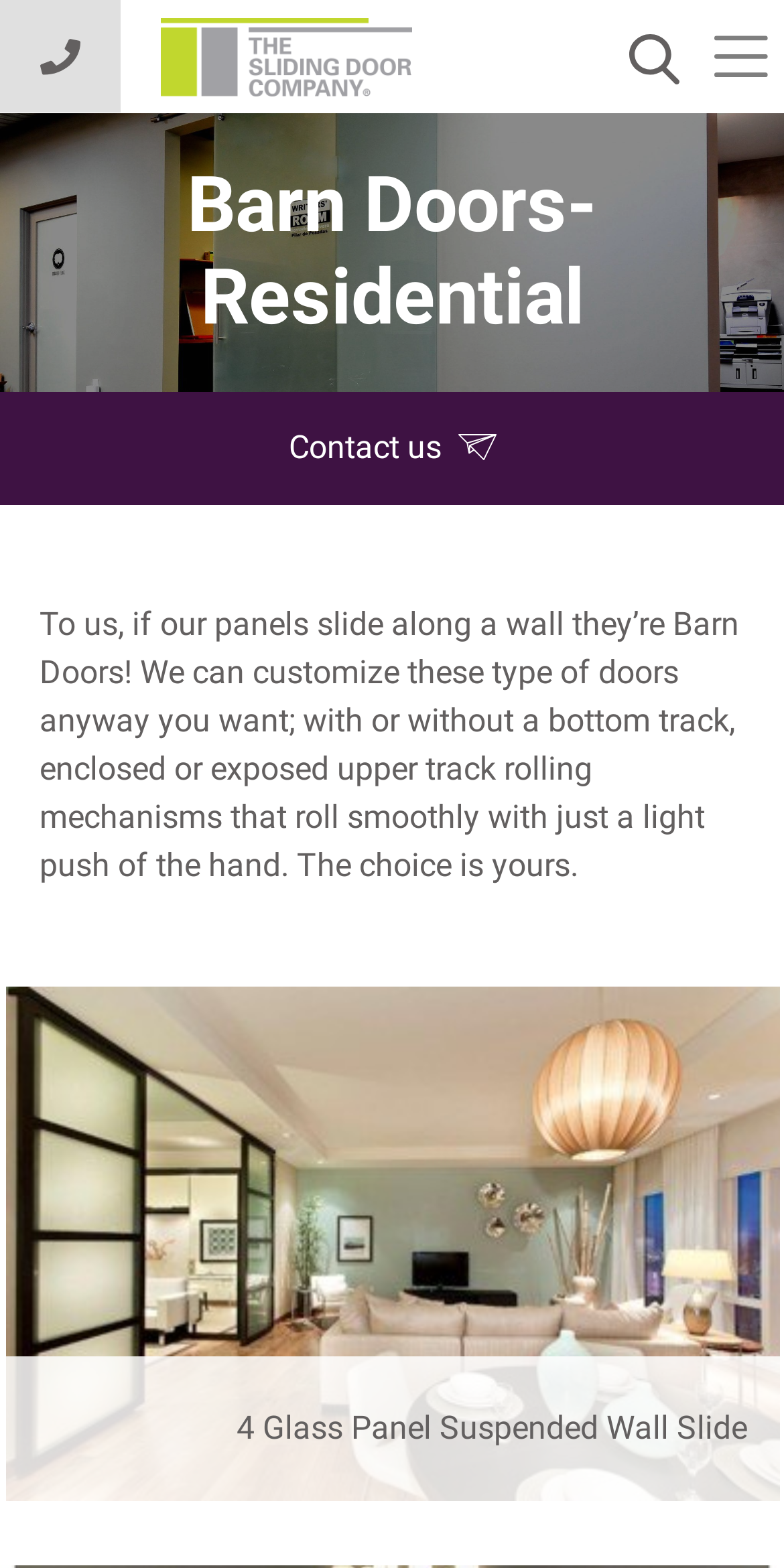Please provide the bounding box coordinates for the UI element as described: "Contact us". The coordinates must be four floats between 0 and 1, represented as [left, top, right, bottom].

[0.25, 0.25, 0.75, 0.322]